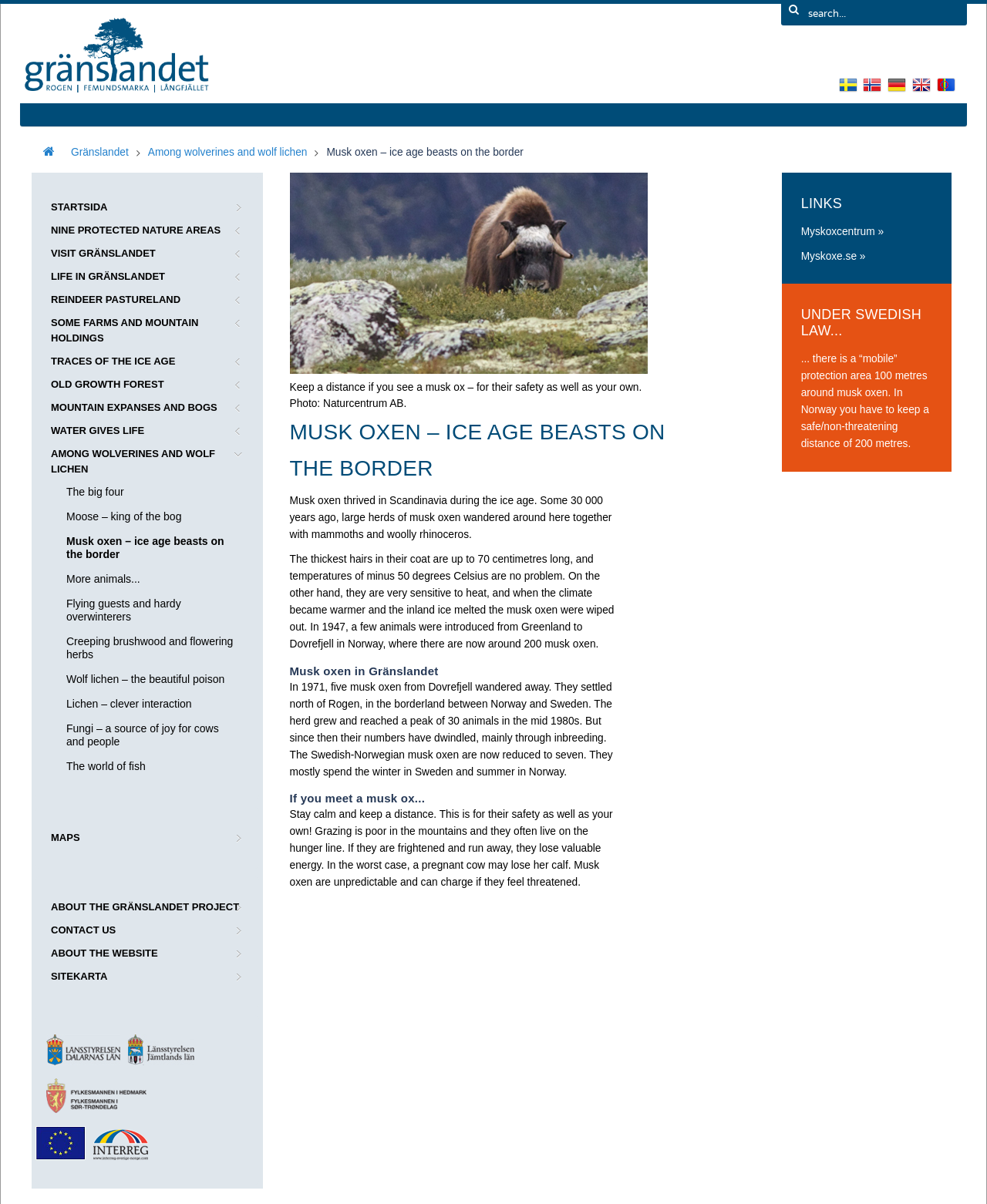Locate the bounding box coordinates of the clickable element to fulfill the following instruction: "Learn about the Gränslandet project". Provide the coordinates as four float numbers between 0 and 1 in the format [left, top, right, bottom].

[0.036, 0.744, 0.262, 0.763]